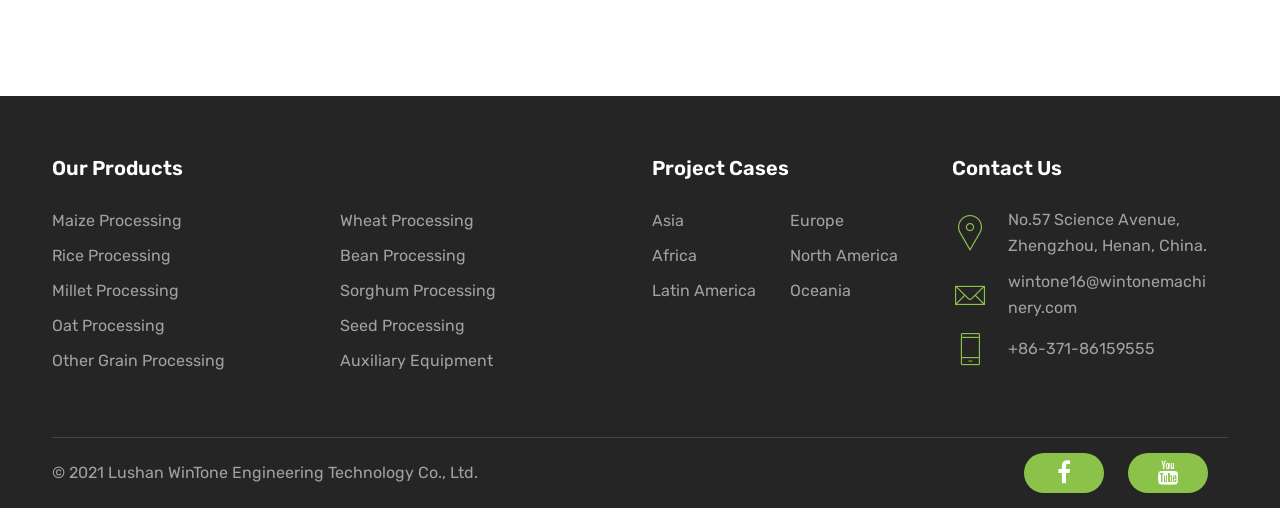Please mark the clickable region by giving the bounding box coordinates needed to complete this instruction: "Call the company".

[0.788, 0.668, 0.902, 0.705]